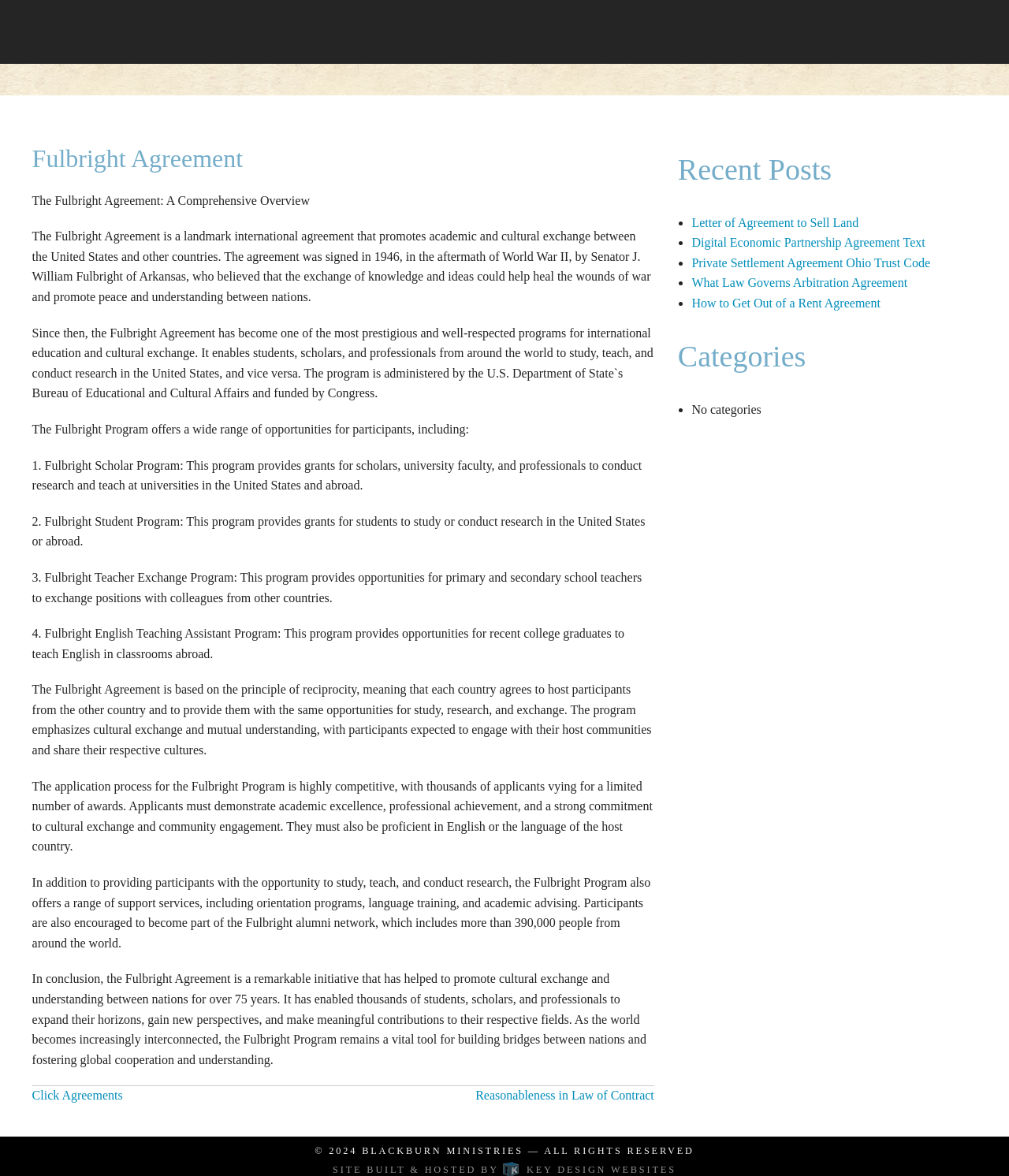Kindly determine the bounding box coordinates of the area that needs to be clicked to fulfill this instruction: "View Letter of Agreement to Sell Land".

[0.685, 0.183, 0.851, 0.195]